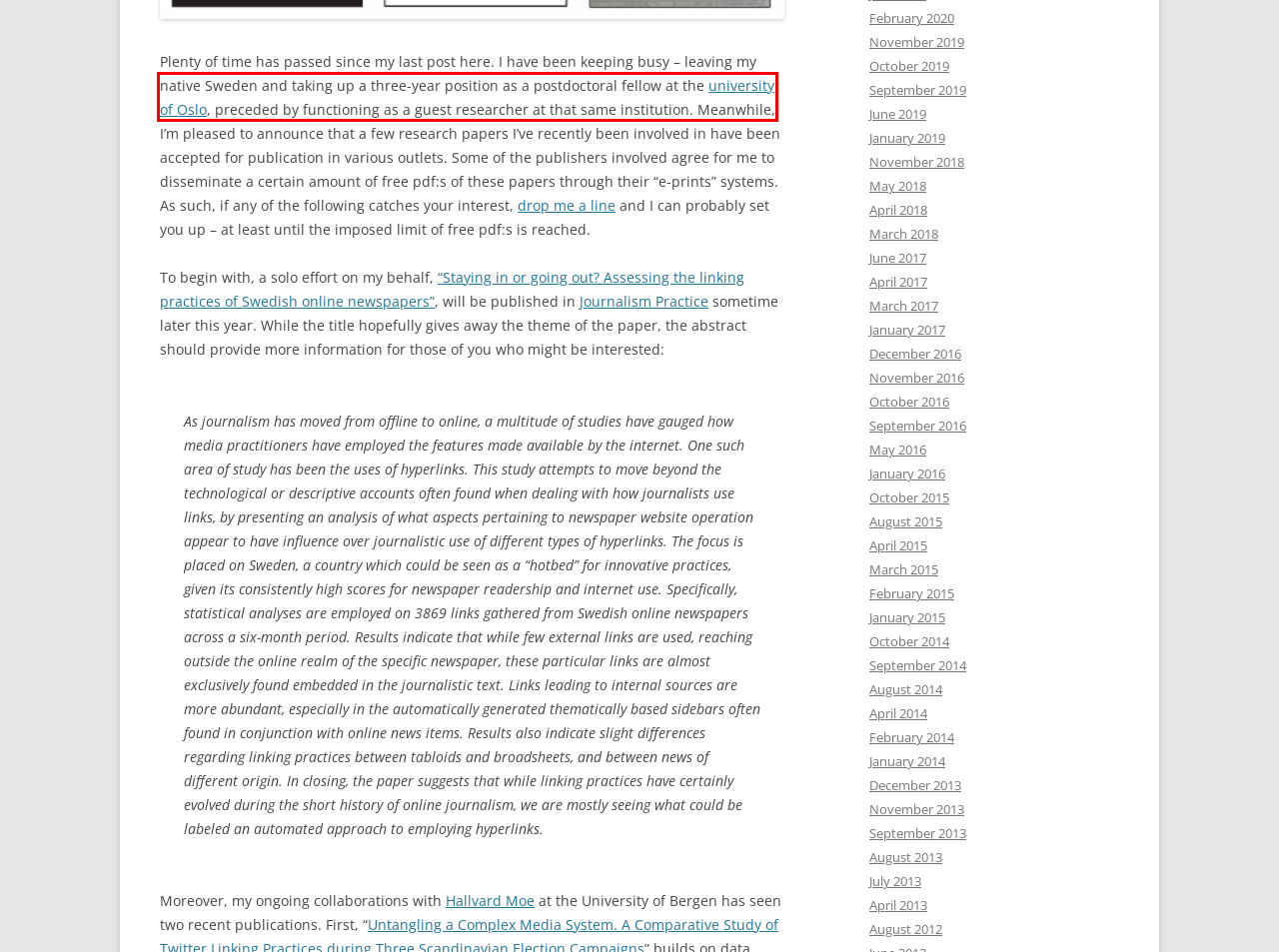You are given a screenshot of a webpage with a red rectangle bounding box around an element. Choose the best webpage description that matches the page after clicking the element in the bounding box. Here are the candidates:
A. Home - Department of Media and Communication
B. April | 2015 | Anders Olof Larsson
C. October | 2016 | Anders Olof Larsson
D. September | 2013 | Anders Olof Larsson
E. May | 2016 | Anders Olof Larsson
F. December | 2013 | Anders Olof Larsson
G. November | 2018 | Anders Olof Larsson
H. January | 2019 | Anders Olof Larsson

A